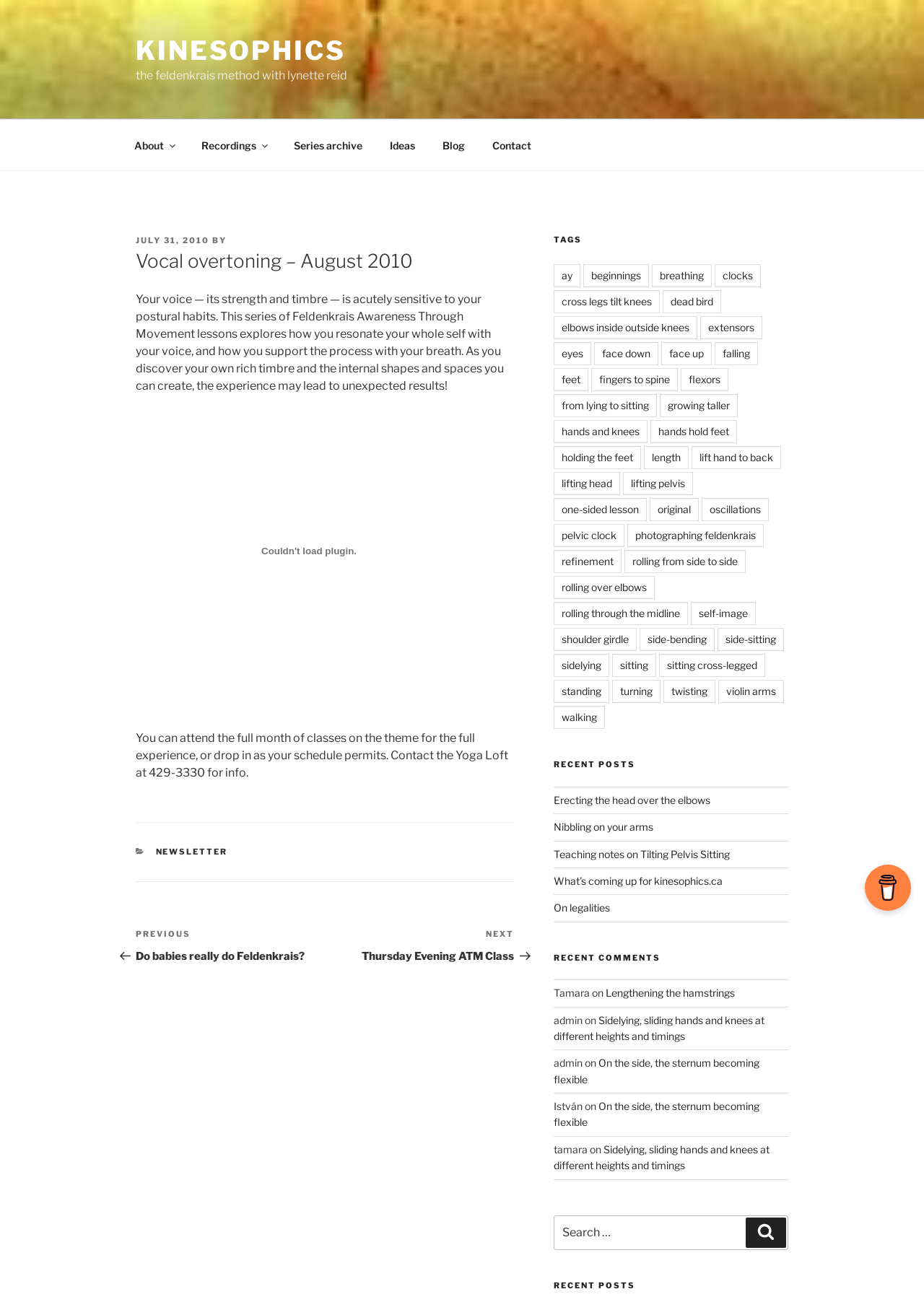Please provide a detailed answer to the question below by examining the image:
What is the theme of the Feldenkrais Awareness Through Movement lessons?

Based on the webpage content, specifically the article section, it is mentioned that the series of Feldenkrais Awareness Through Movement lessons explores how you resonate your whole self with your voice, and how you support the process with your breath. This indicates that the theme of the lessons is vocal overtoning.